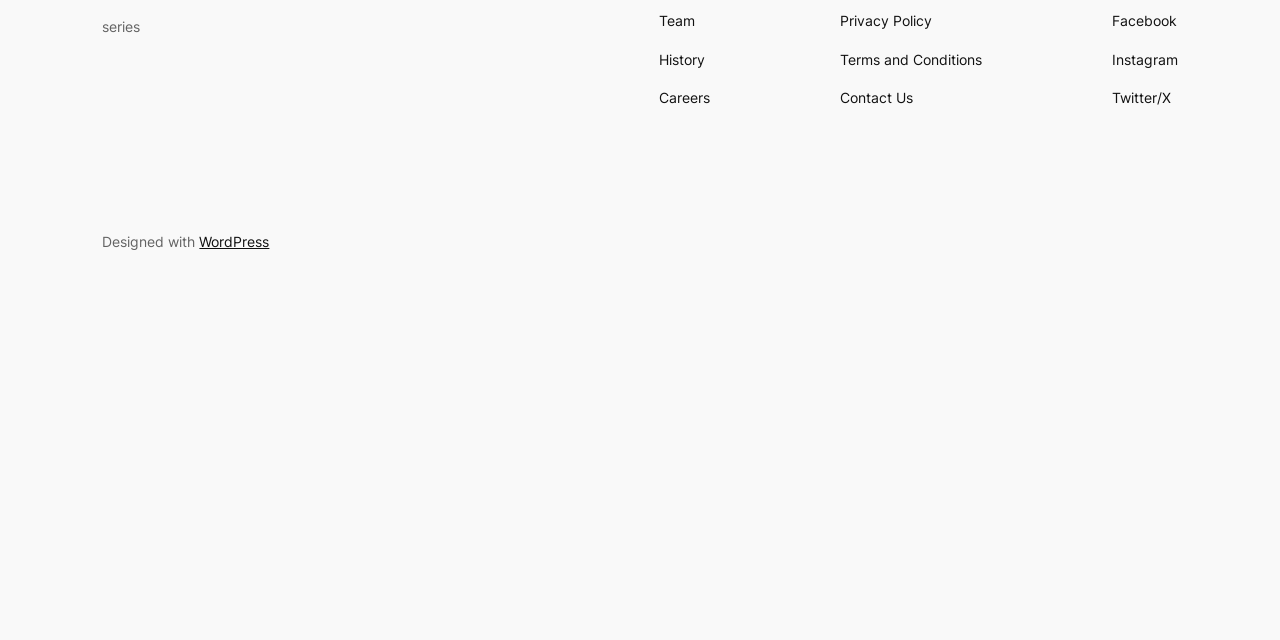Return the bounding box coordinates of the UI element that corresponds to this description: "Contact Us". The coordinates must be given as four float numbers in the range of 0 and 1, [left, top, right, bottom].

[0.656, 0.136, 0.713, 0.171]